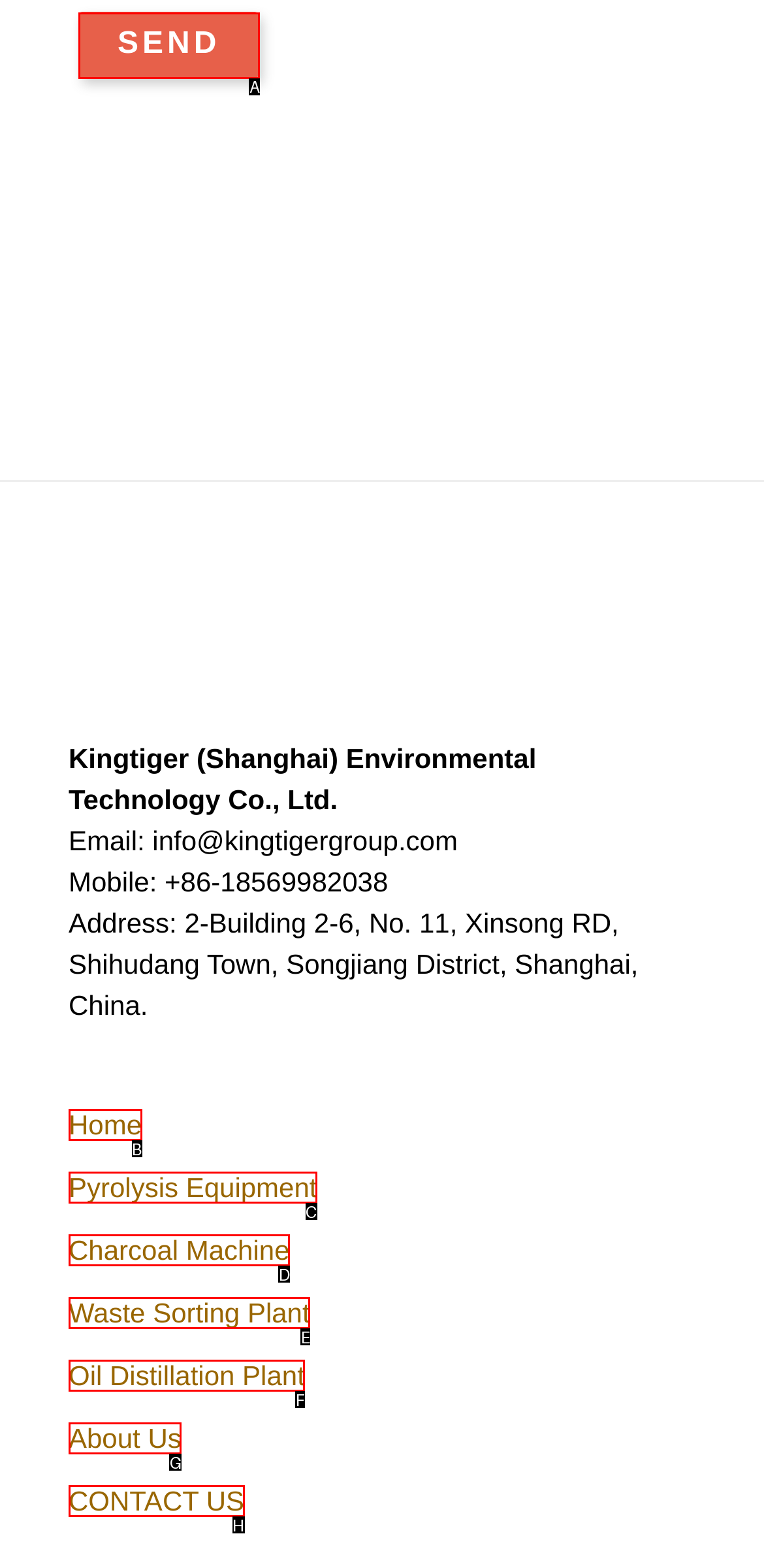Given the instruction: Click the Send button, which HTML element should you click on?
Answer with the letter that corresponds to the correct option from the choices available.

A